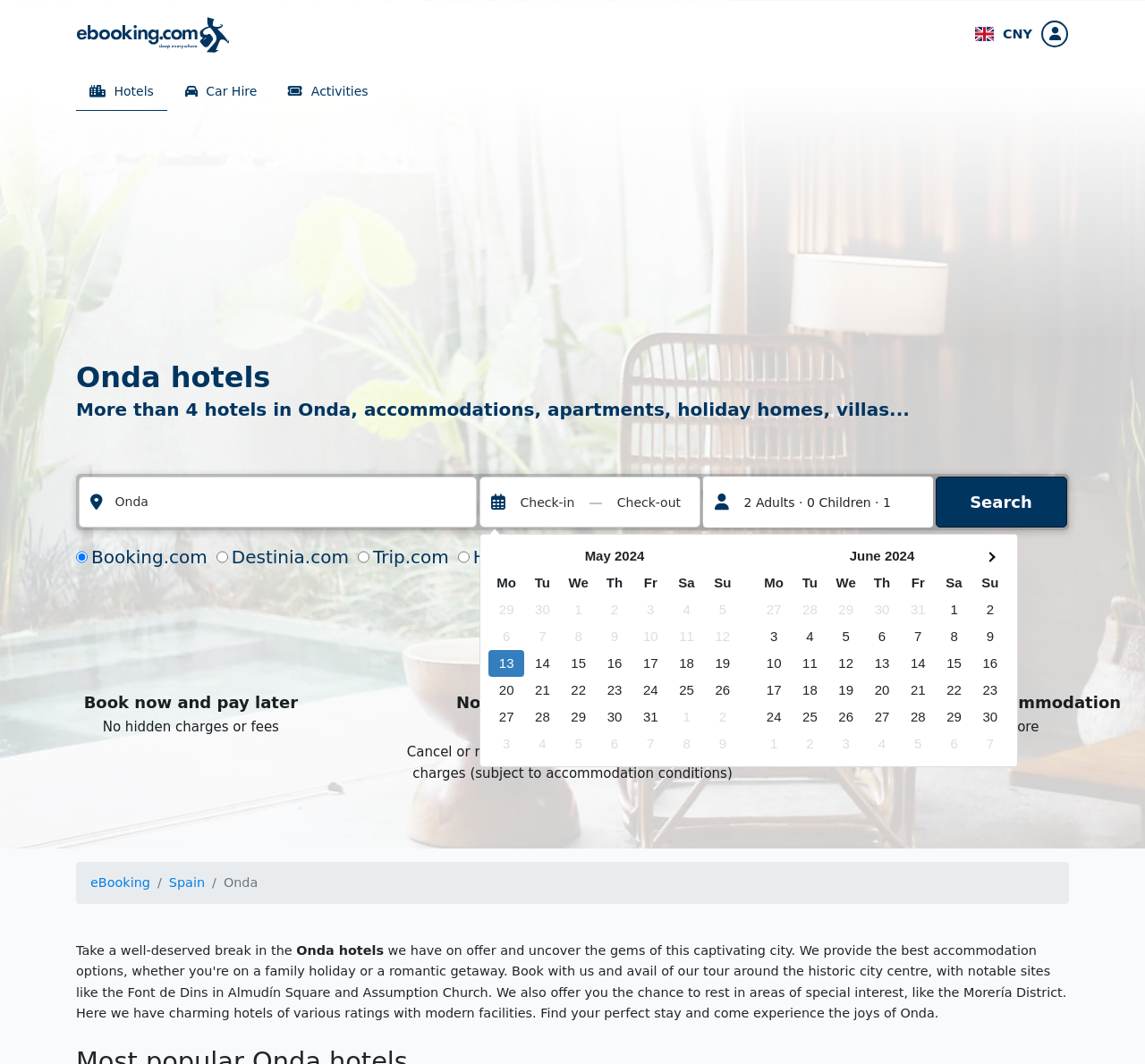Give a one-word or short phrase answer to this question: 
What is the purpose of the 'Search' button?

To search for hotels